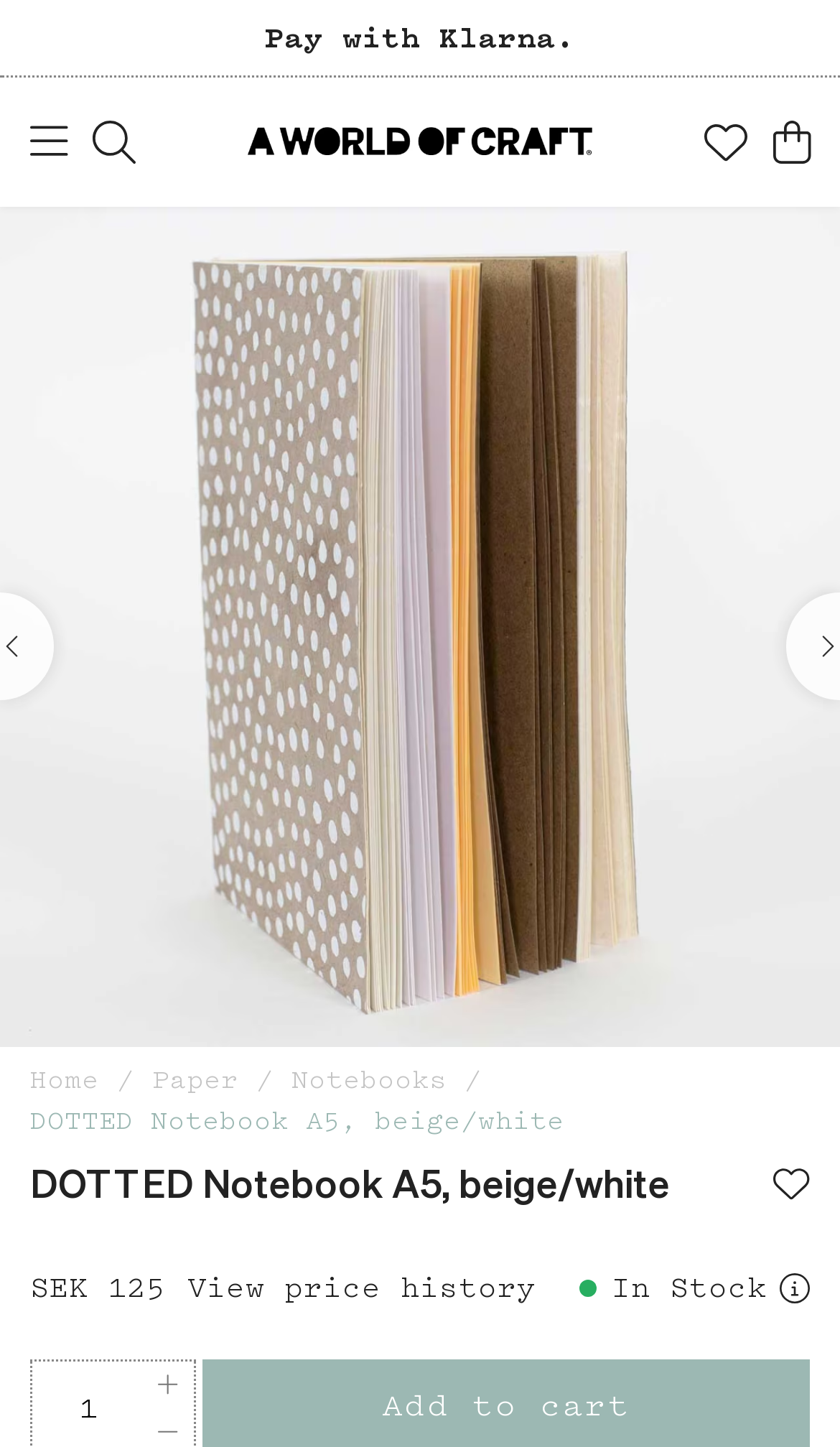Please provide a detailed answer to the question below based on the screenshot: 
Is this notebook in stock?

I found the text 'In Stock' at the bottom of the page, which indicates that the notebook is available for purchase.